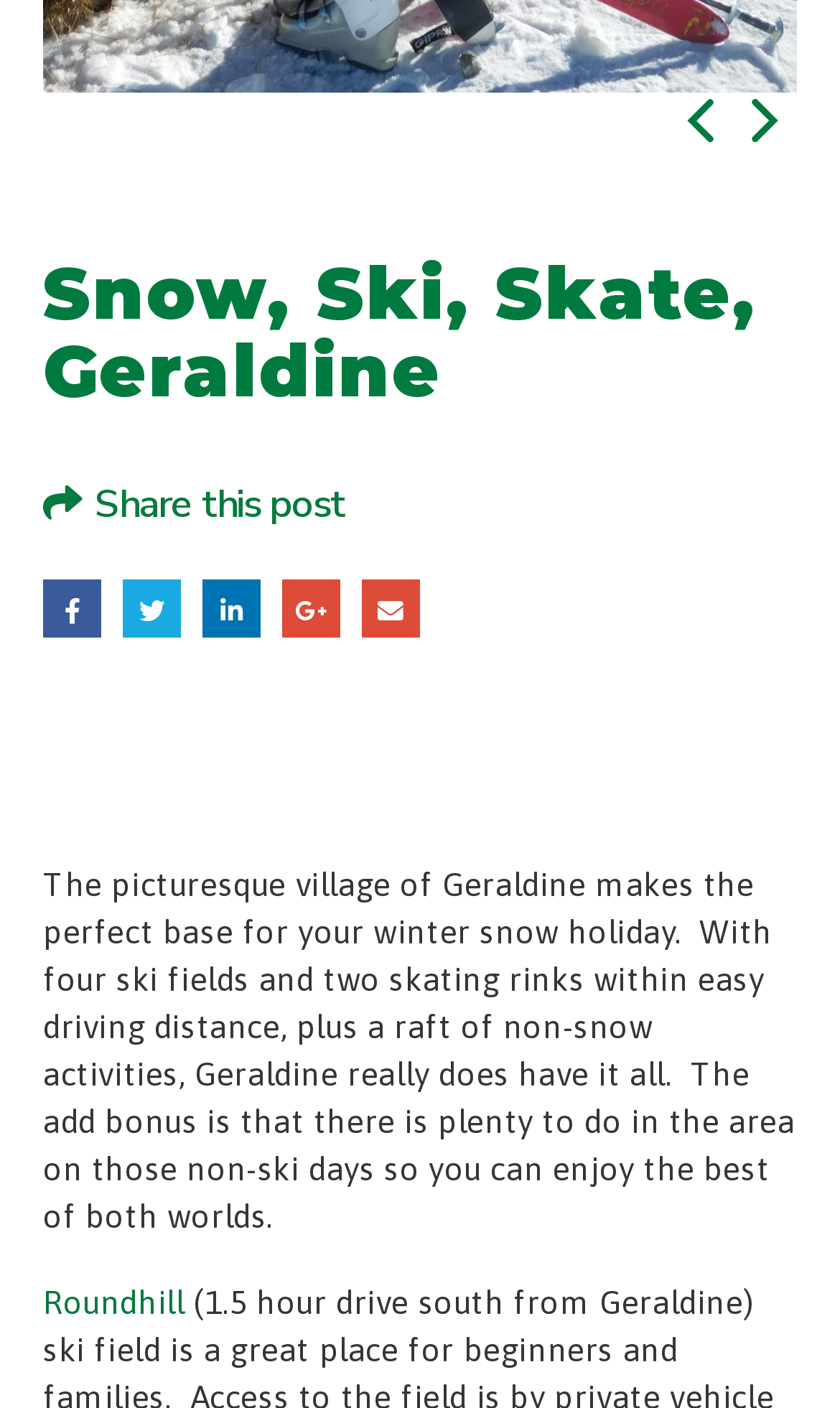Identify the bounding box of the HTML element described here: "23/09/201723/09/2017". Provide the coordinates as four float numbers between 0 and 1: [left, top, right, bottom].

None